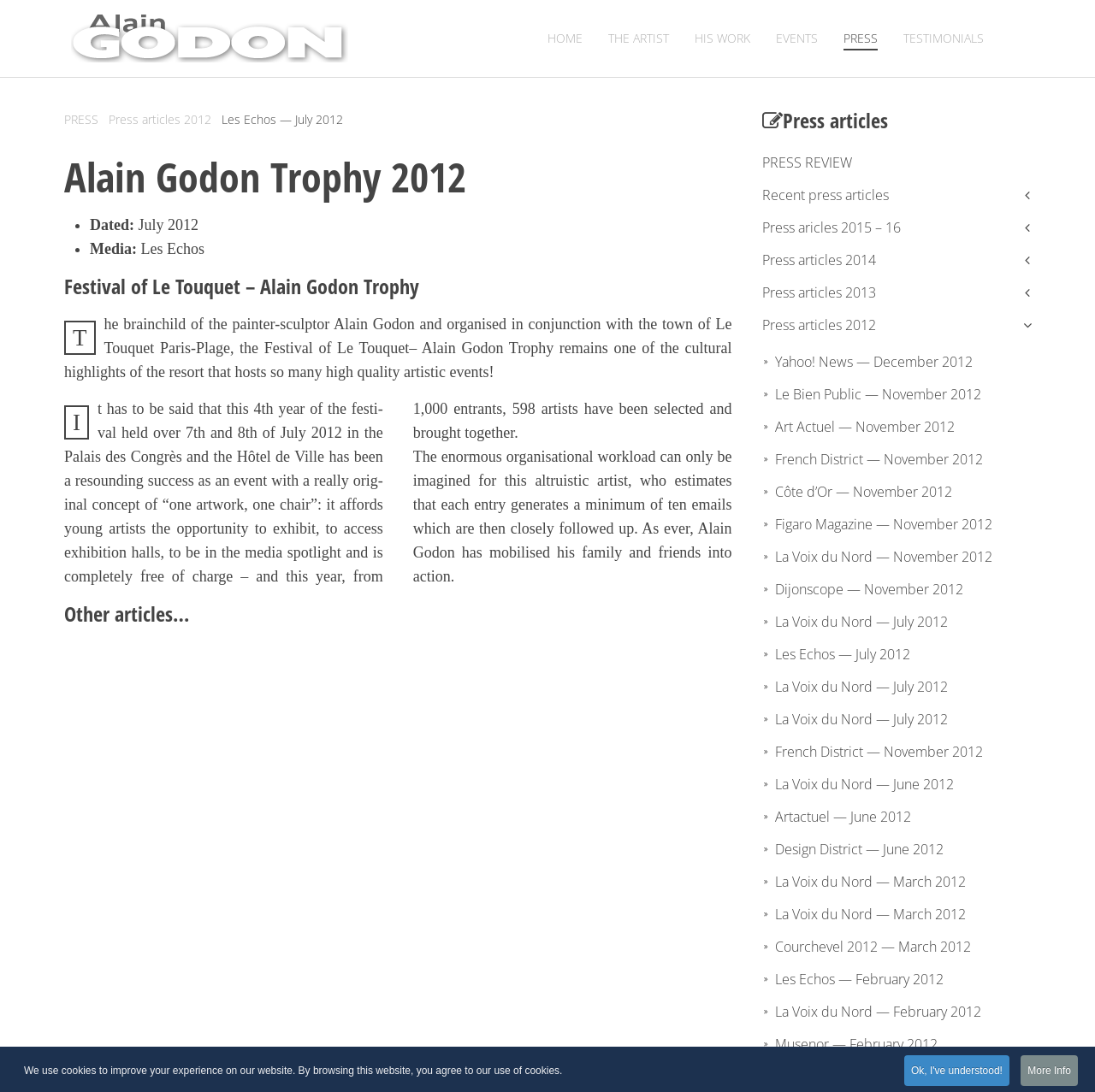Find the bounding box coordinates for the area you need to click to carry out the instruction: "Click the HOME link". The coordinates should be four float numbers between 0 and 1, indicated as [left, top, right, bottom].

[0.5, 0.0, 0.532, 0.07]